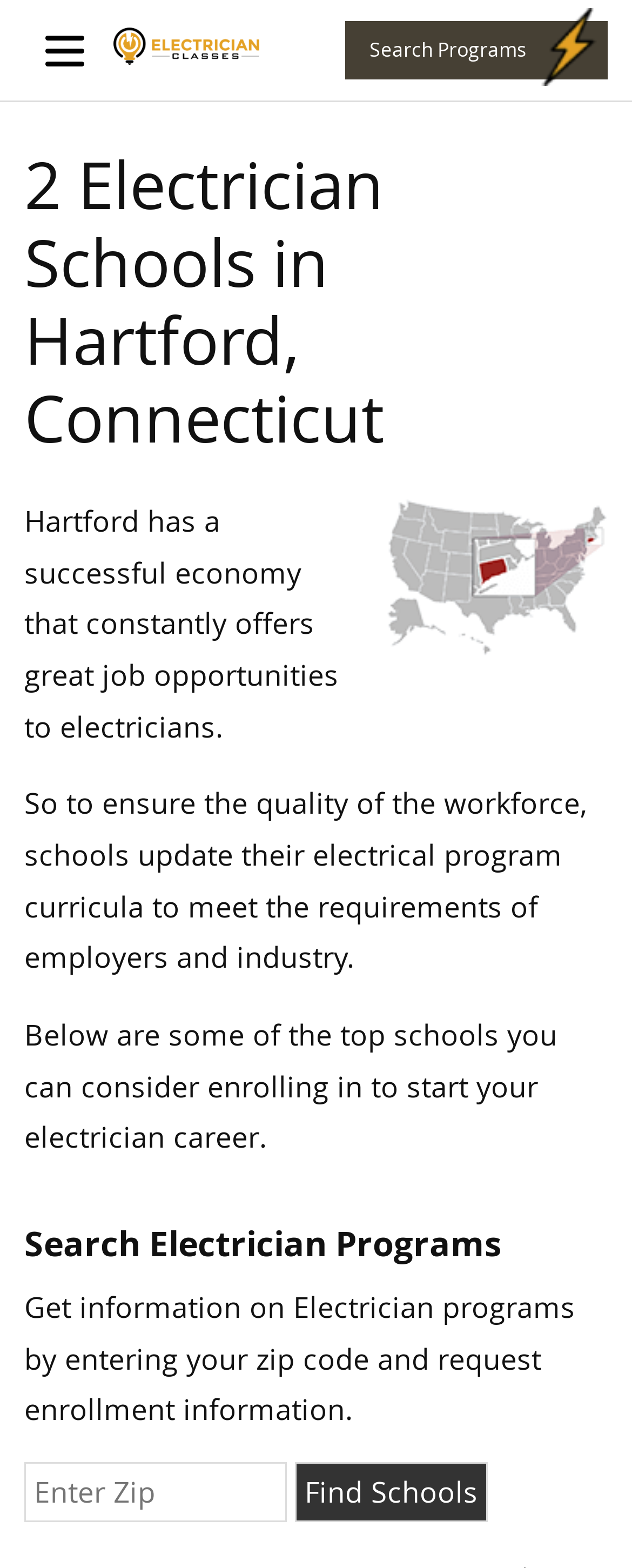Show the bounding box coordinates for the HTML element as described: "name="z" placeholder="Enter Zip"".

[0.038, 0.932, 0.454, 0.971]